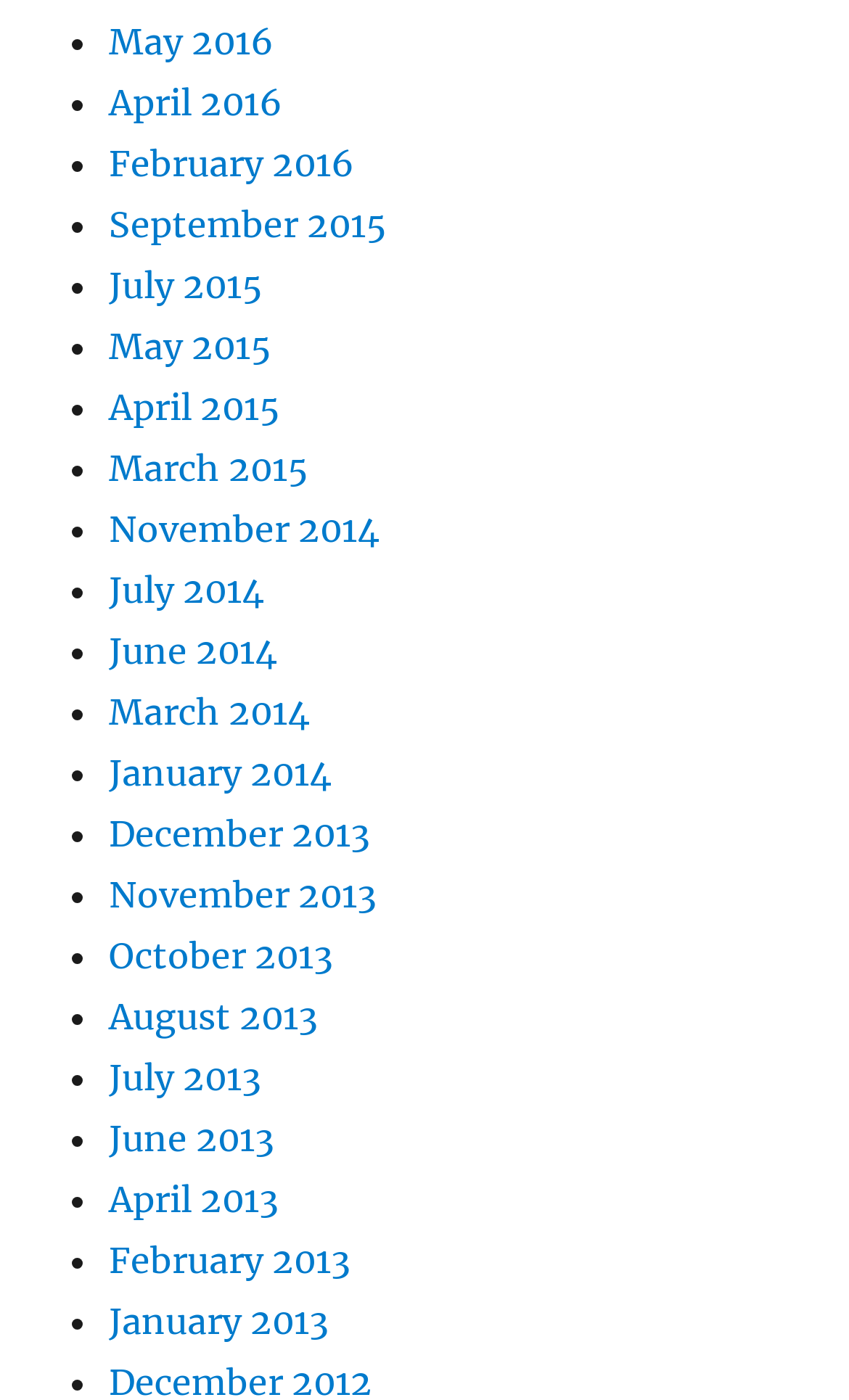Please predict the bounding box coordinates (top-left x, top-left y, bottom-right x, bottom-right y) for the UI element in the screenshot that fits the description: April 2015

[0.128, 0.275, 0.331, 0.306]